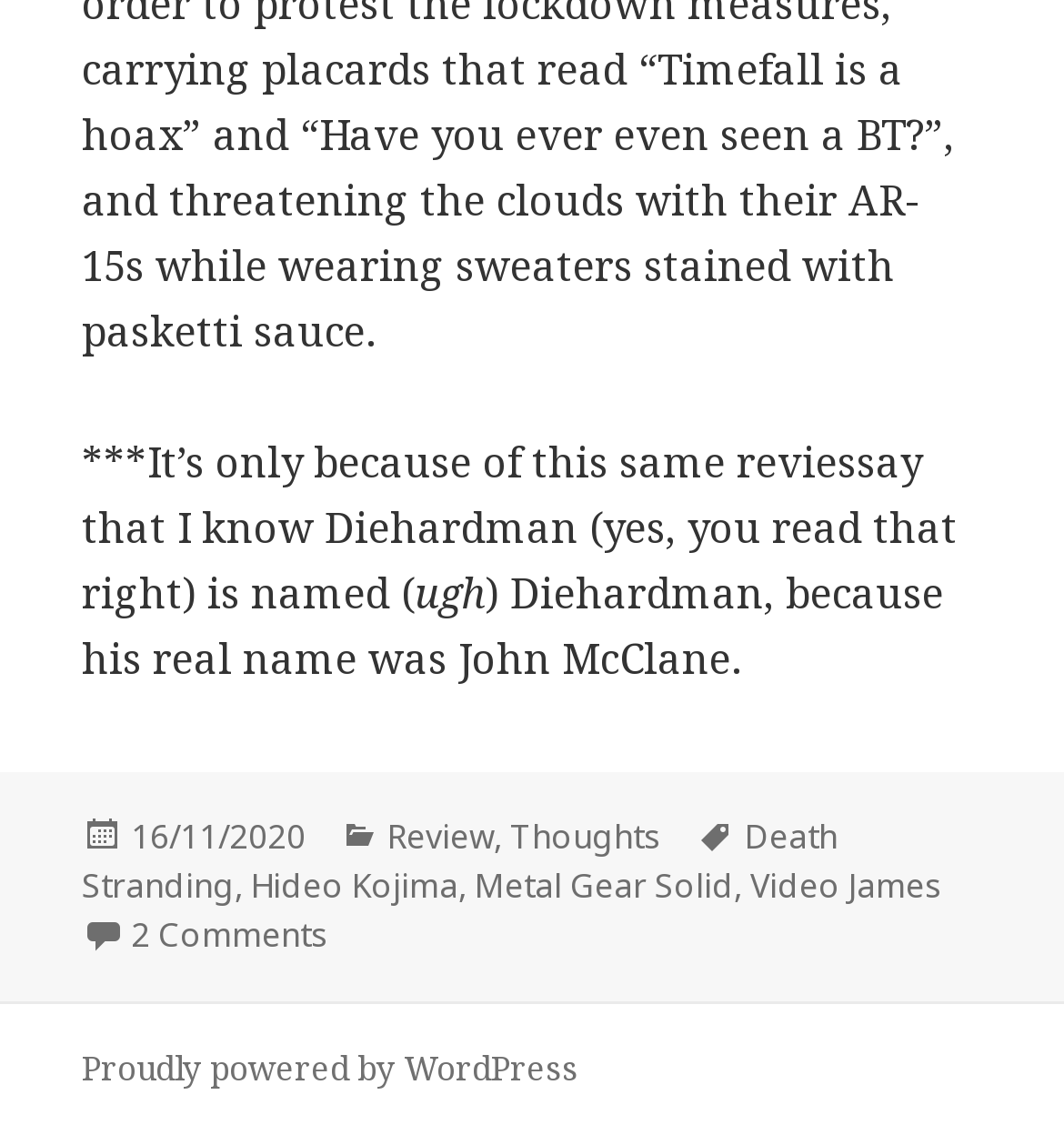Locate the UI element that matches the description Video James in the webpage screenshot. Return the bounding box coordinates in the format (top-left x, top-left y, bottom-right x, bottom-right y), with values ranging from 0 to 1.

[0.705, 0.761, 0.887, 0.804]